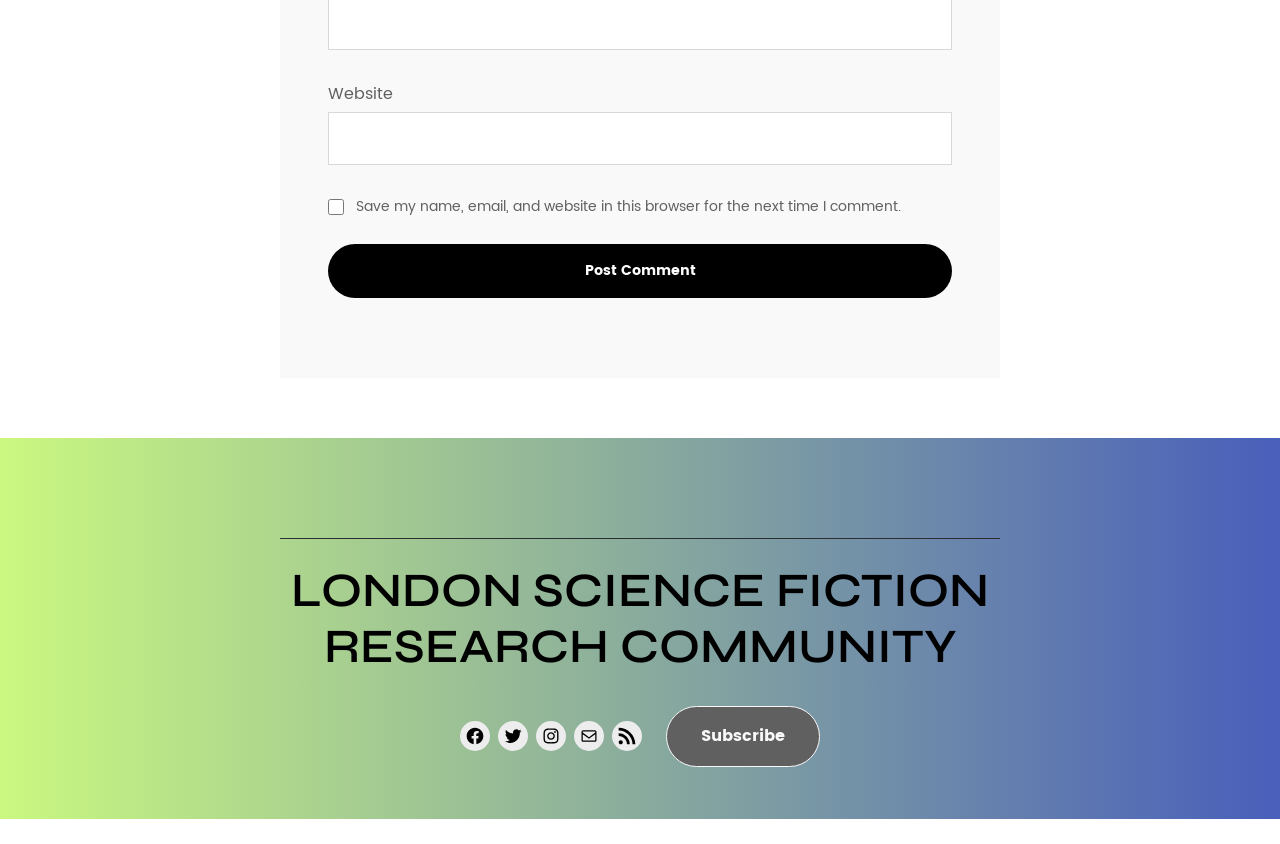Specify the bounding box coordinates of the element's area that should be clicked to execute the given instruction: "Subscribe". The coordinates should be four float numbers between 0 and 1, i.e., [left, top, right, bottom].

[0.52, 0.836, 0.641, 0.908]